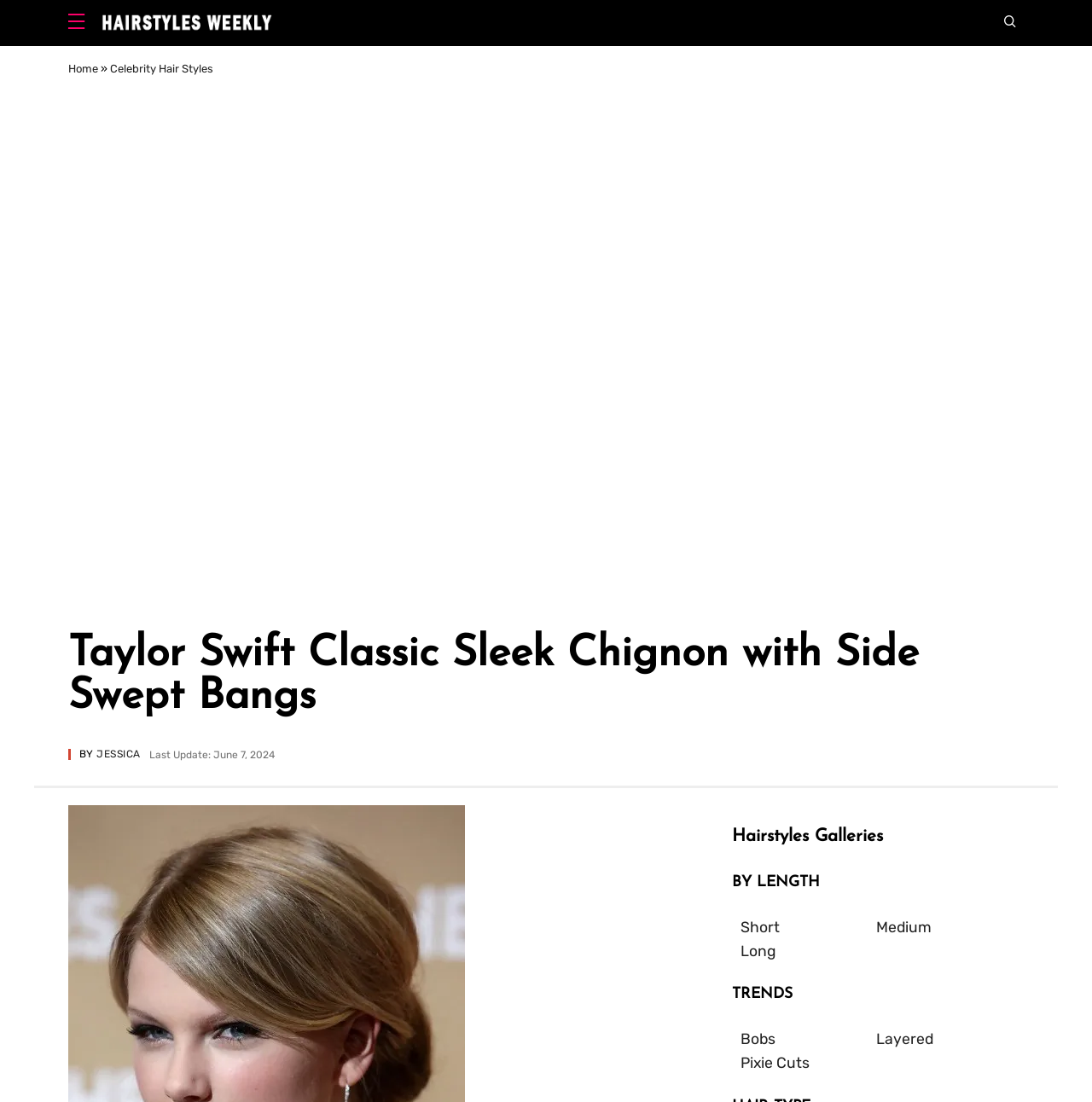Explain the webpage in detail, including its primary components.

The webpage is about Taylor Swift's hairstyle, specifically her classic sleek chignon with side swept bangs. At the top left corner, there is a side panel link and the Hairstyles Weekly logo, which is an image. To the right of the logo, there is a search link. Below the logo, there are navigation links, including "Home", "Celebrity Hair Styles", and others.

The main content of the webpage is a heading that reads "Taylor Swift Classic Sleek Chignon with Side Swept Bangs". Below this heading, there is a byline that reads "BY JESSICA" and a timestamp that indicates the last update was on June 7, 2024.

On the right side of the webpage, there are three headings: "Hairstyles Galleries", "BY LENGTH", and "TRENDS". Under "BY LENGTH", there are three links: "Short", "Medium", and "Long". Under "TRENDS", there are three links: "Bobs", "Layered", and "Pixie Cuts". There is also an advertisement iframe that takes up a significant portion of the webpage.